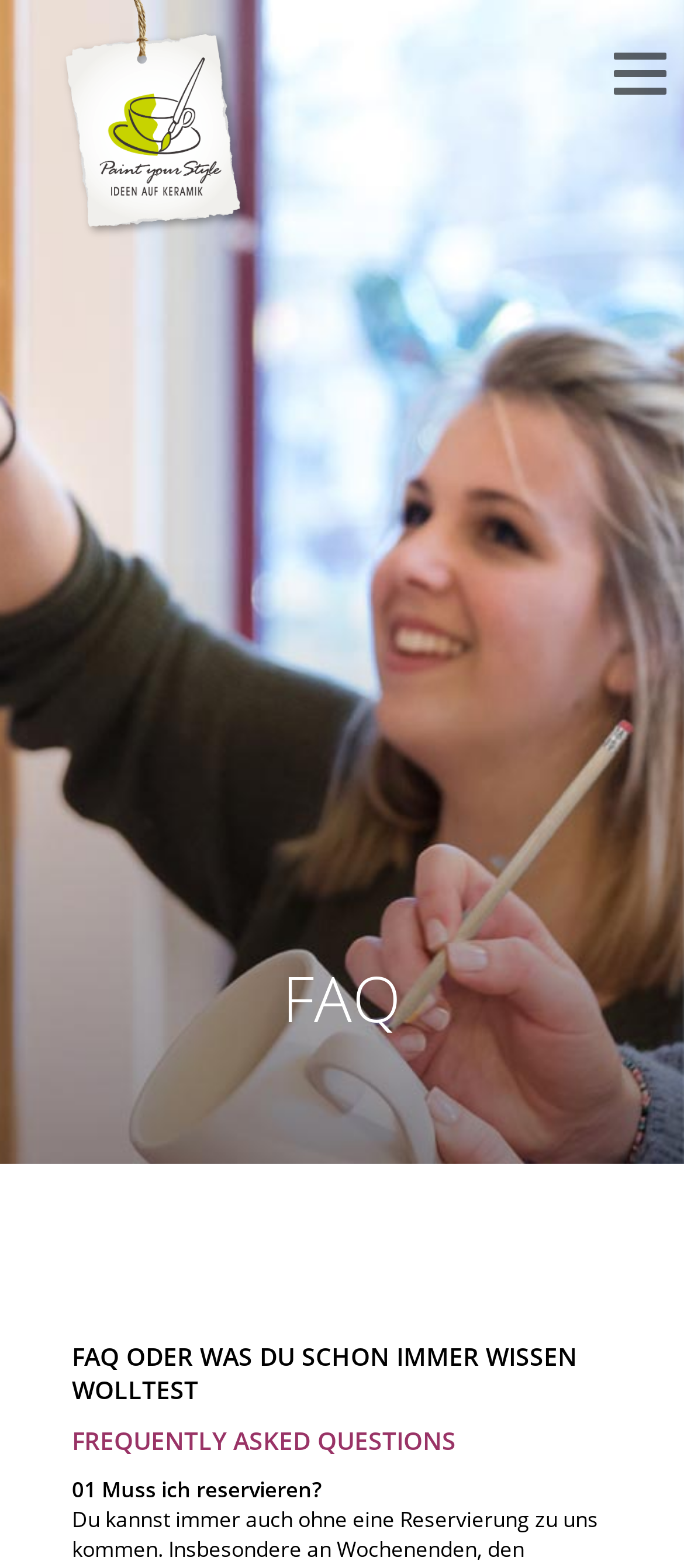Extract the bounding box coordinates for the UI element described by the text: "Menu". The coordinates should be in the form of [left, top, right, bottom] with values between 0 and 1.

[0.897, 0.034, 0.974, 0.067]